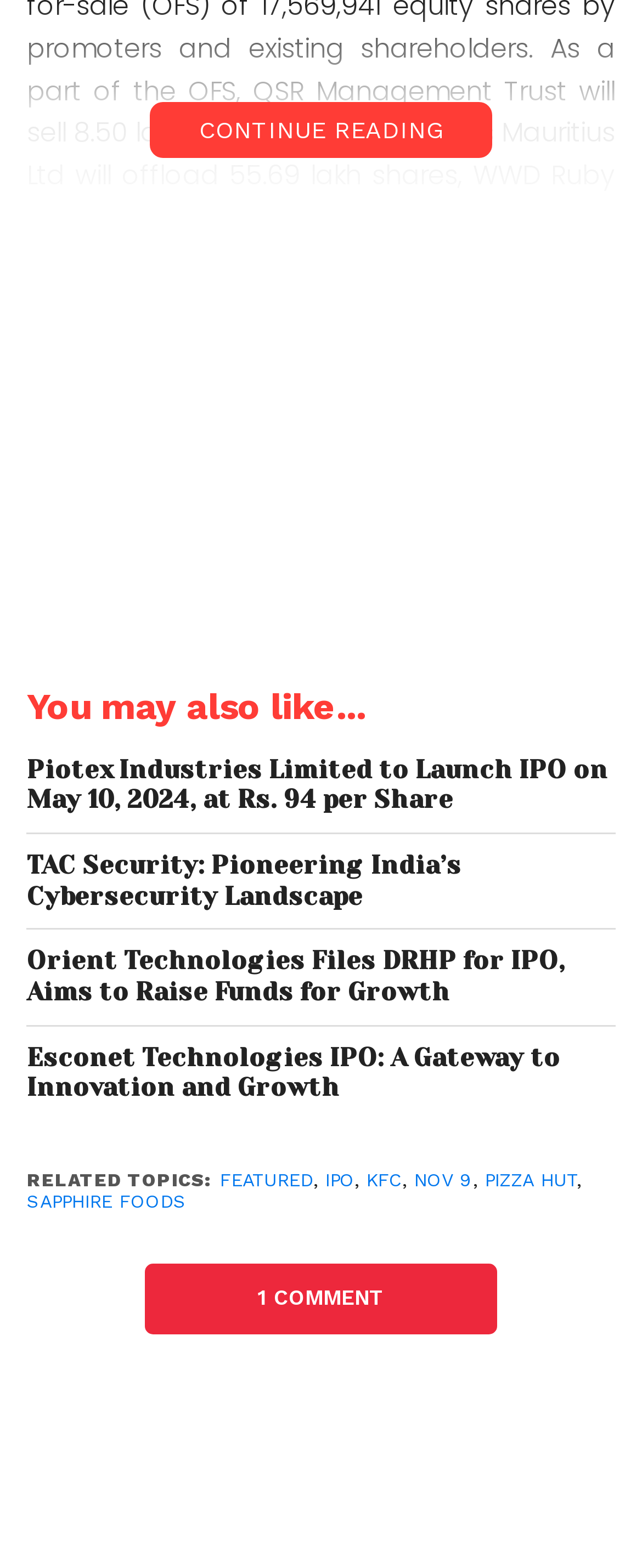Please identify the bounding box coordinates of the element's region that needs to be clicked to fulfill the following instruction: "Read about Sapphire Foods". The bounding box coordinates should consist of four float numbers between 0 and 1, i.e., [left, top, right, bottom].

[0.042, 0.76, 0.29, 0.774]